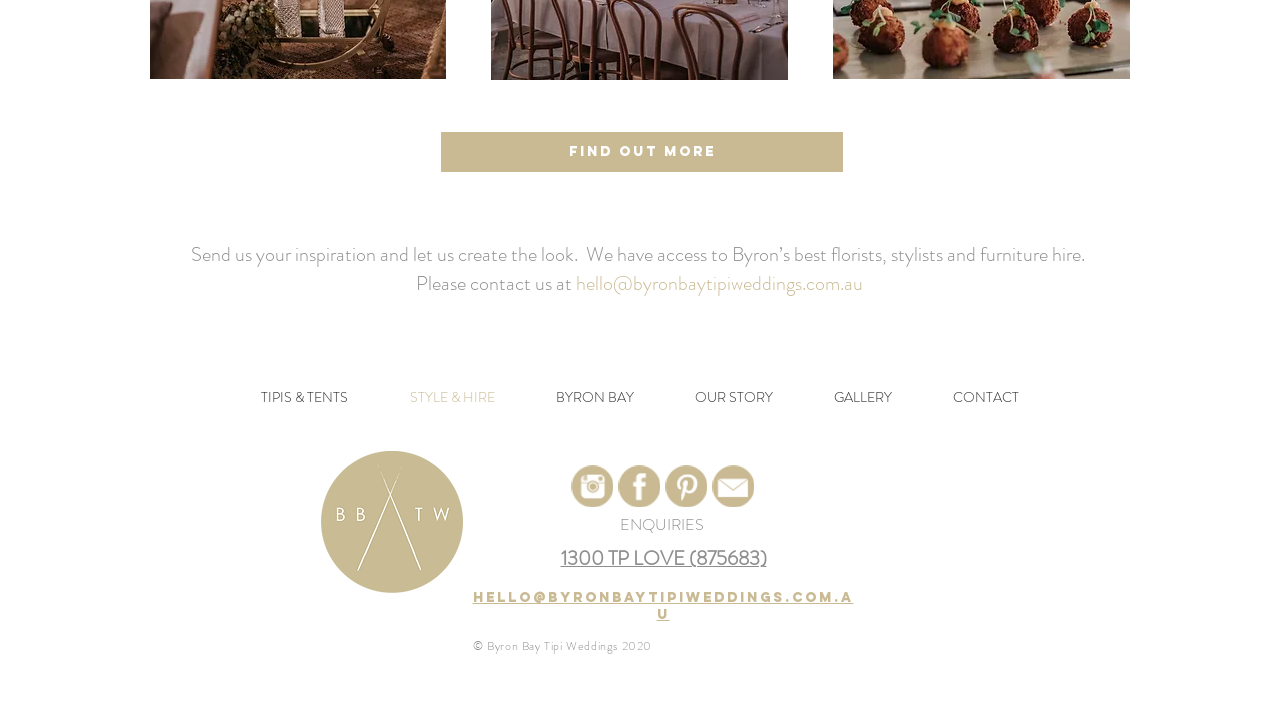Using the webpage screenshot, find the UI element described by CONTACT. Provide the bounding box coordinates in the format (top-left x, top-left y, bottom-right x, bottom-right y), ensuring all values are floating point numbers between 0 and 1.

[0.72, 0.508, 0.82, 0.588]